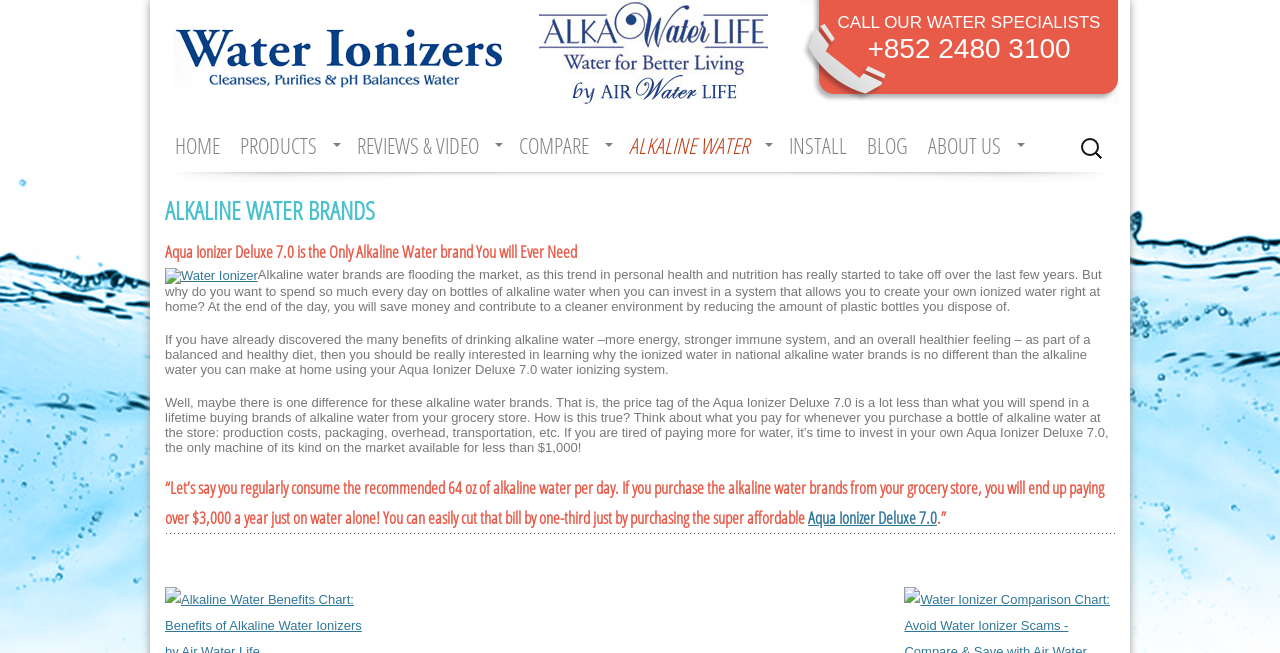Determine the bounding box coordinates of the clickable element to complete this instruction: "Call the water specialists". Provide the coordinates in the format of four float numbers between 0 and 1, [left, top, right, bottom].

[0.654, 0.02, 0.86, 0.049]